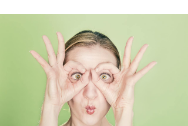What is the woman doing with her hands?
Using the visual information from the image, give a one-word or short-phrase answer.

Forming circles around her eyes